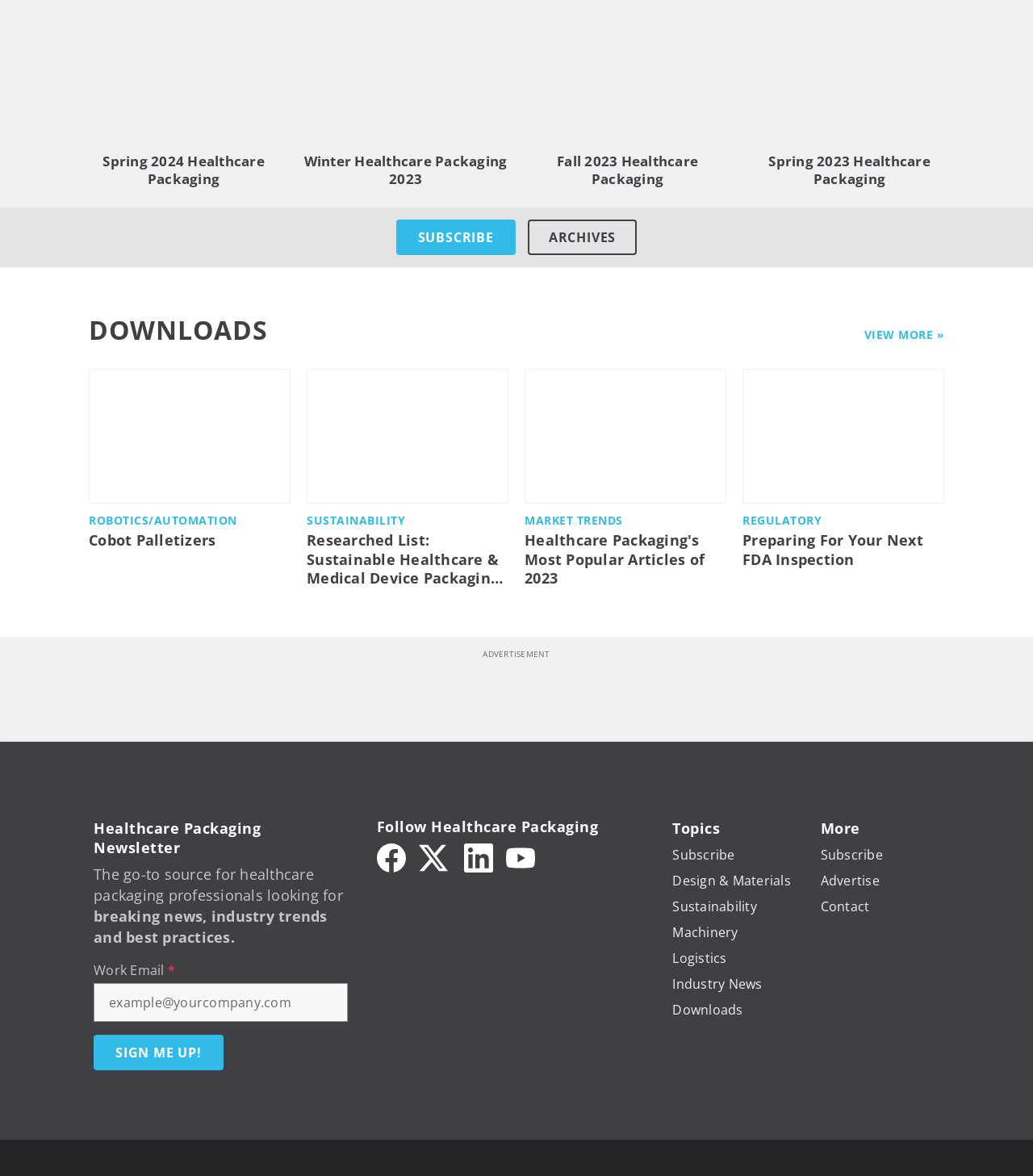Please identify the bounding box coordinates of the area that needs to be clicked to follow this instruction: "Sign up for the Healthcare Packaging newsletter".

[0.091, 0.88, 0.216, 0.91]